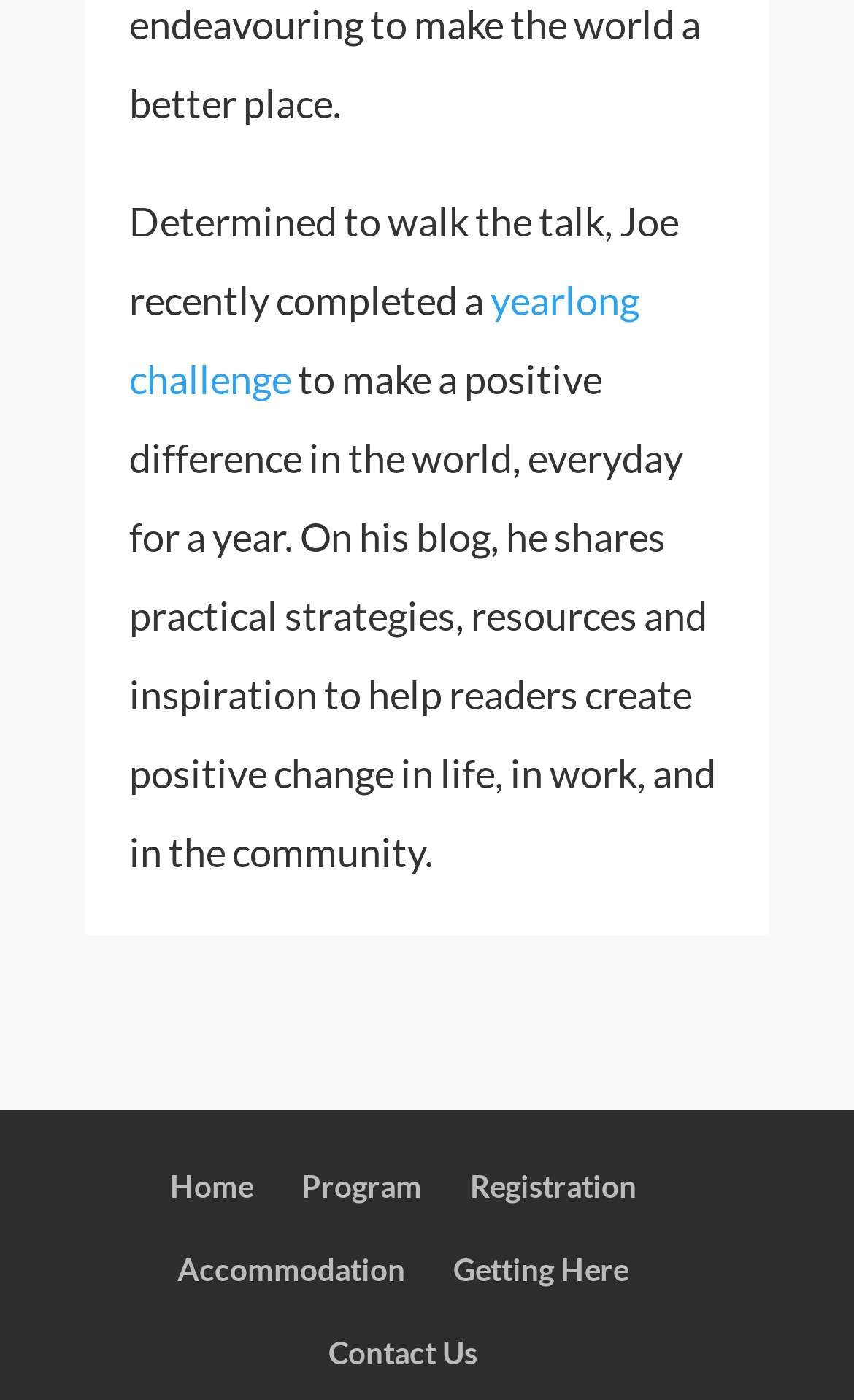Determine the bounding box for the UI element described here: "Program".

[0.353, 0.834, 0.494, 0.86]